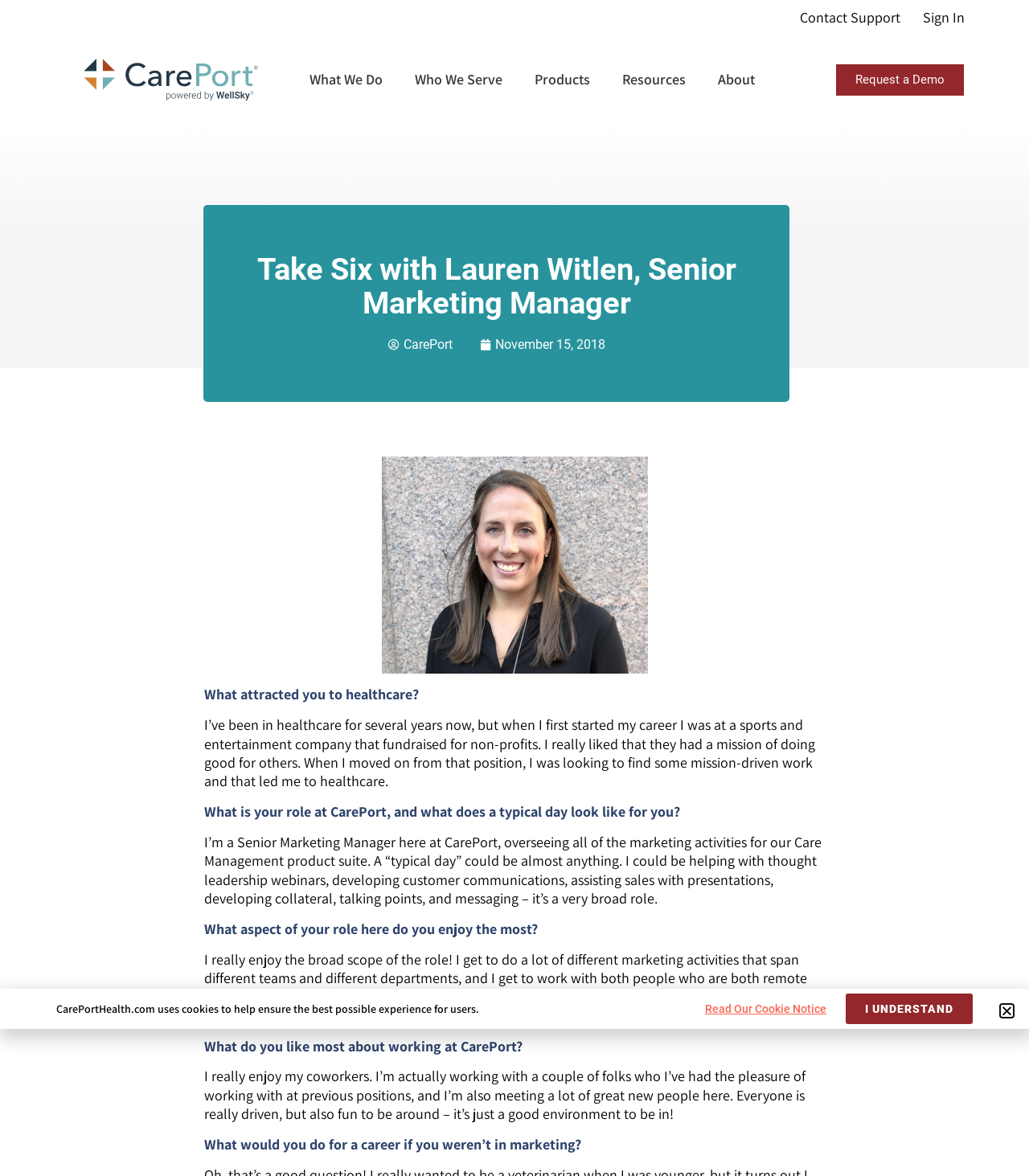Identify the coordinates of the bounding box for the element described below: "Read our cookie notice". Return the coordinates as four float numbers between 0 and 1: [left, top, right, bottom].

[0.666, 0.845, 0.822, 0.871]